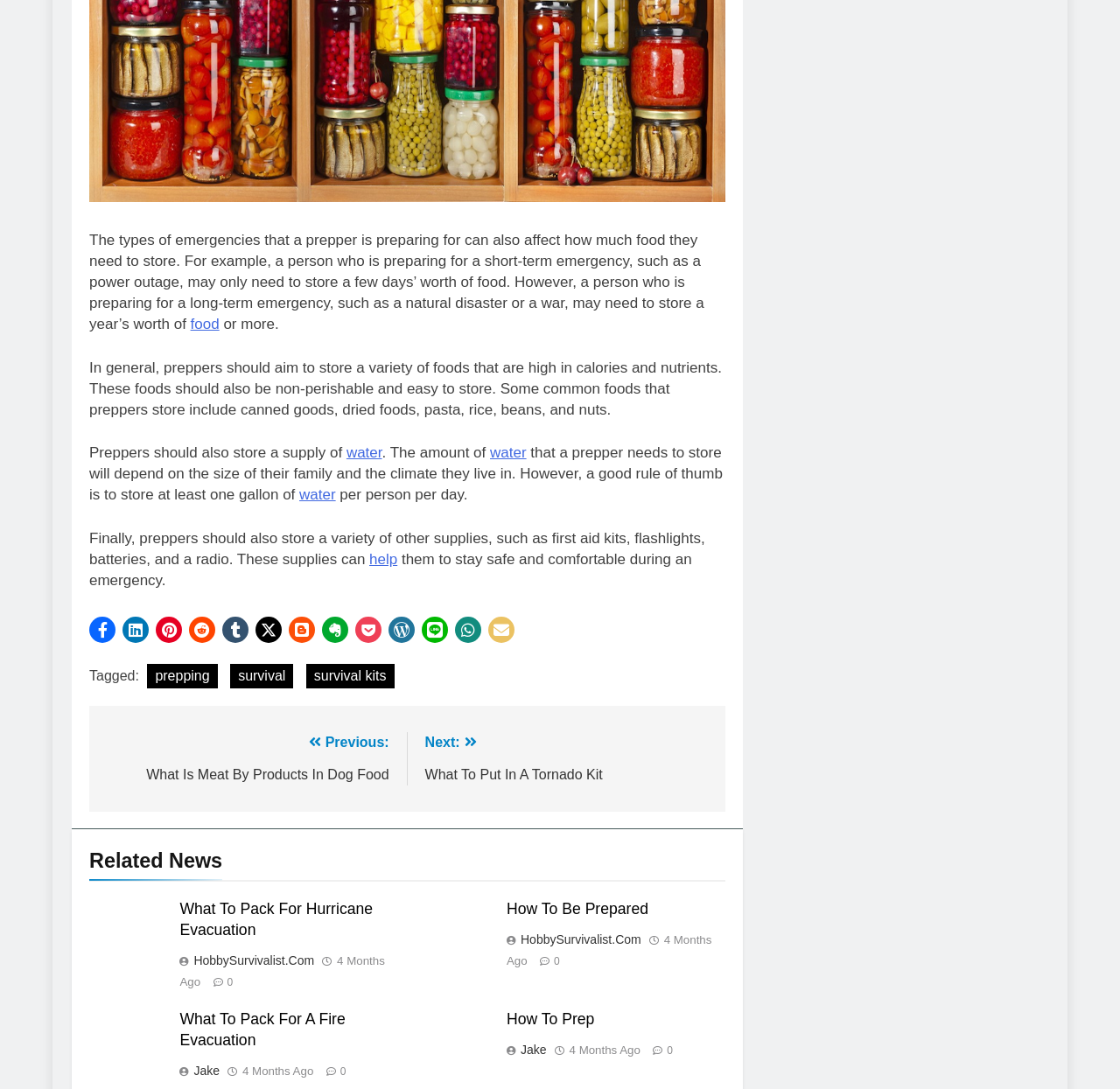Identify the bounding box coordinates of the element that should be clicked to fulfill this task: "View previous post". The coordinates should be provided as four float numbers between 0 and 1, i.e., [left, top, right, bottom].

[0.095, 0.672, 0.347, 0.718]